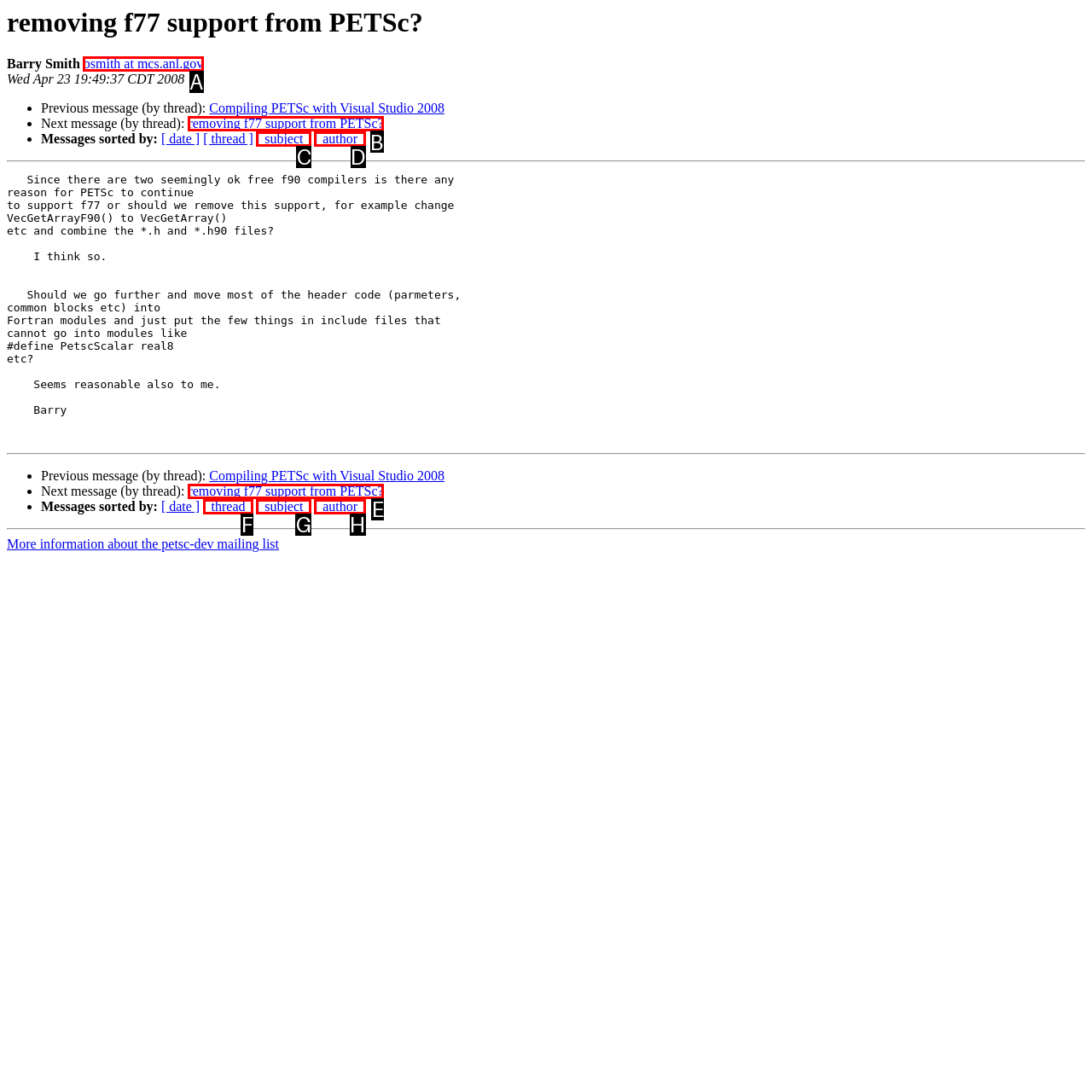Indicate which UI element needs to be clicked to fulfill the task: Read the latest post 'Sorted'
Answer with the letter of the chosen option from the available choices directly.

None